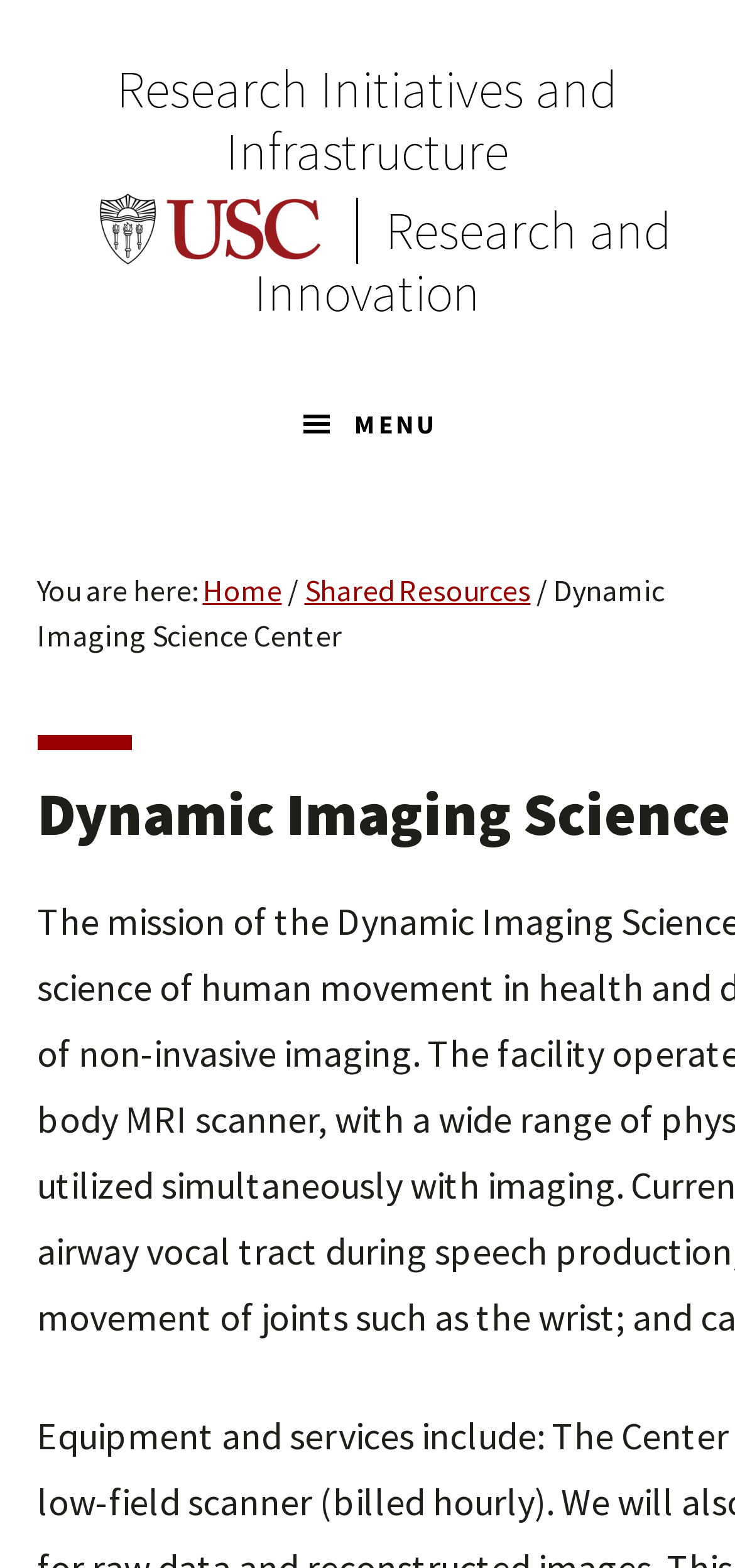Determine the bounding box for the described UI element: "Research Initiatives and Infrastructure".

[0.159, 0.036, 0.841, 0.118]